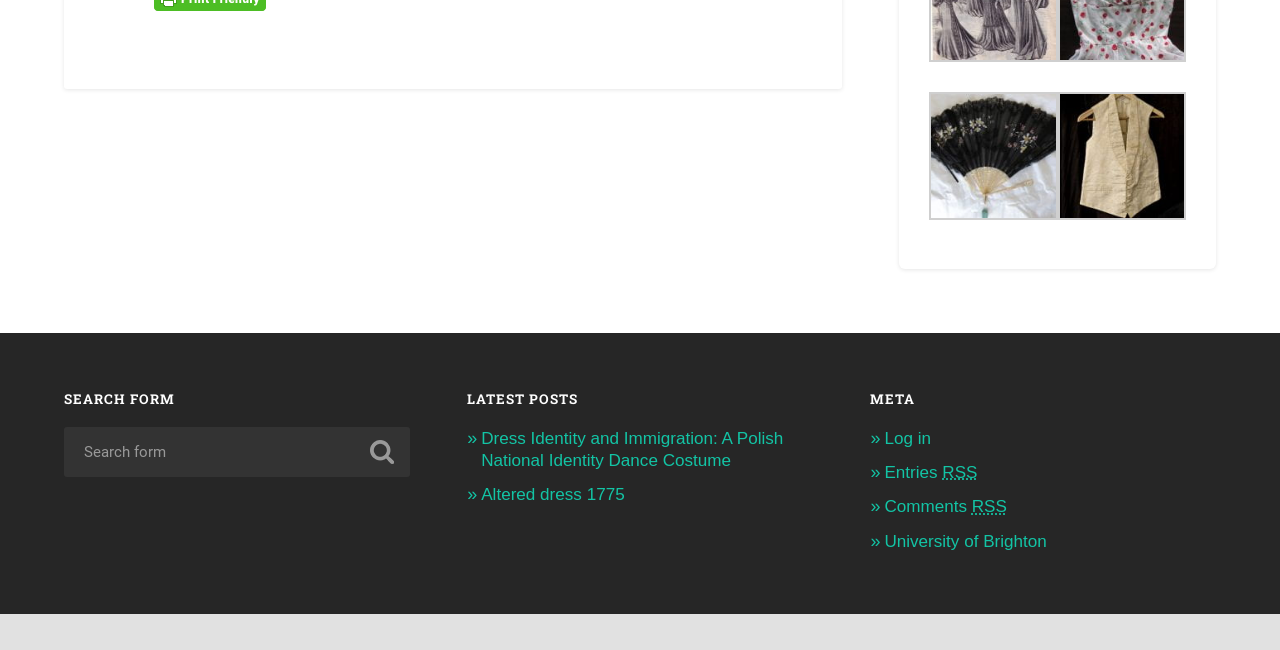How many links are under the 'LATEST POSTS' heading?
Ensure your answer is thorough and detailed.

I looked at the elements under the 'LATEST POSTS' heading and found two link elements, [358] and [360], which correspond to two latest posts.